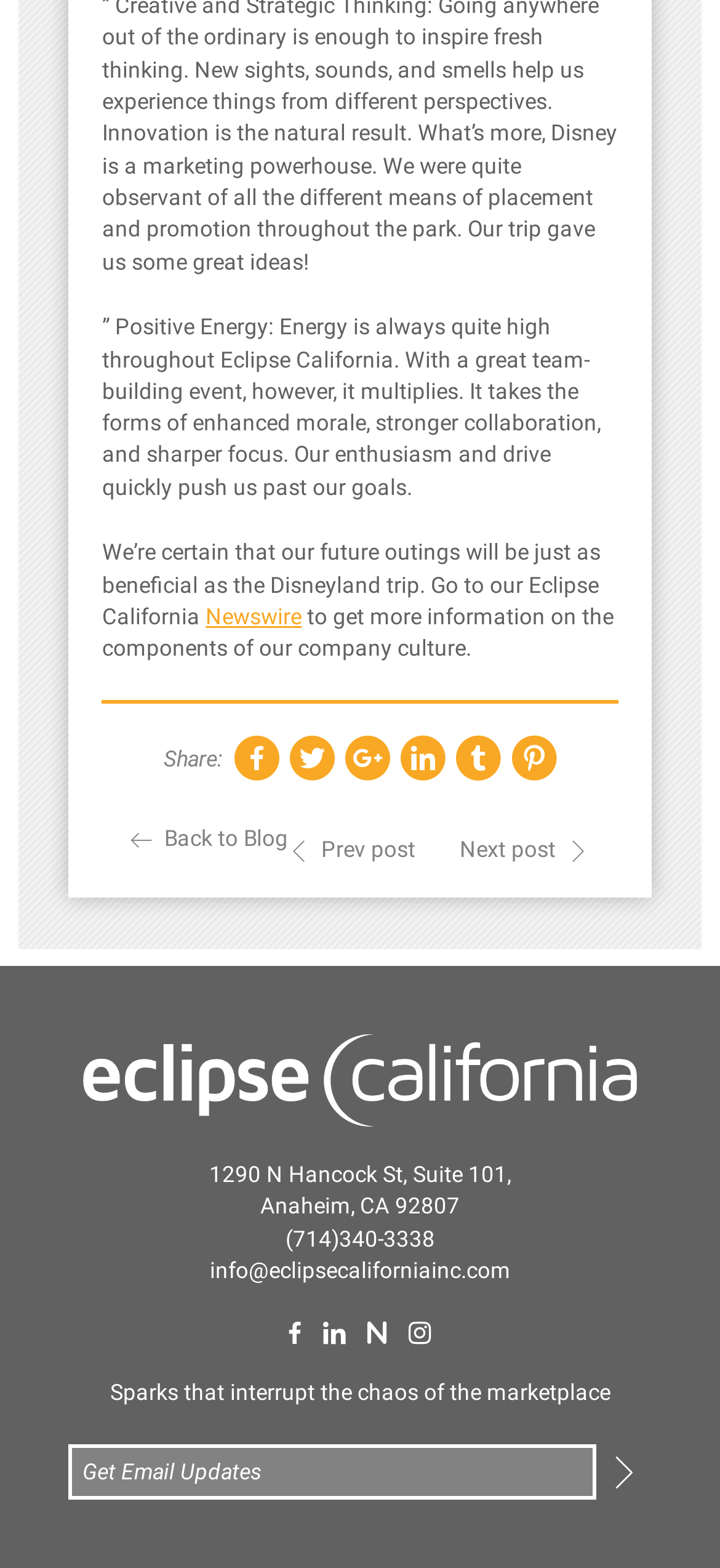Locate the bounding box coordinates of the clickable part needed for the task: "Click on the 'Newswire' link".

[0.286, 0.385, 0.419, 0.402]